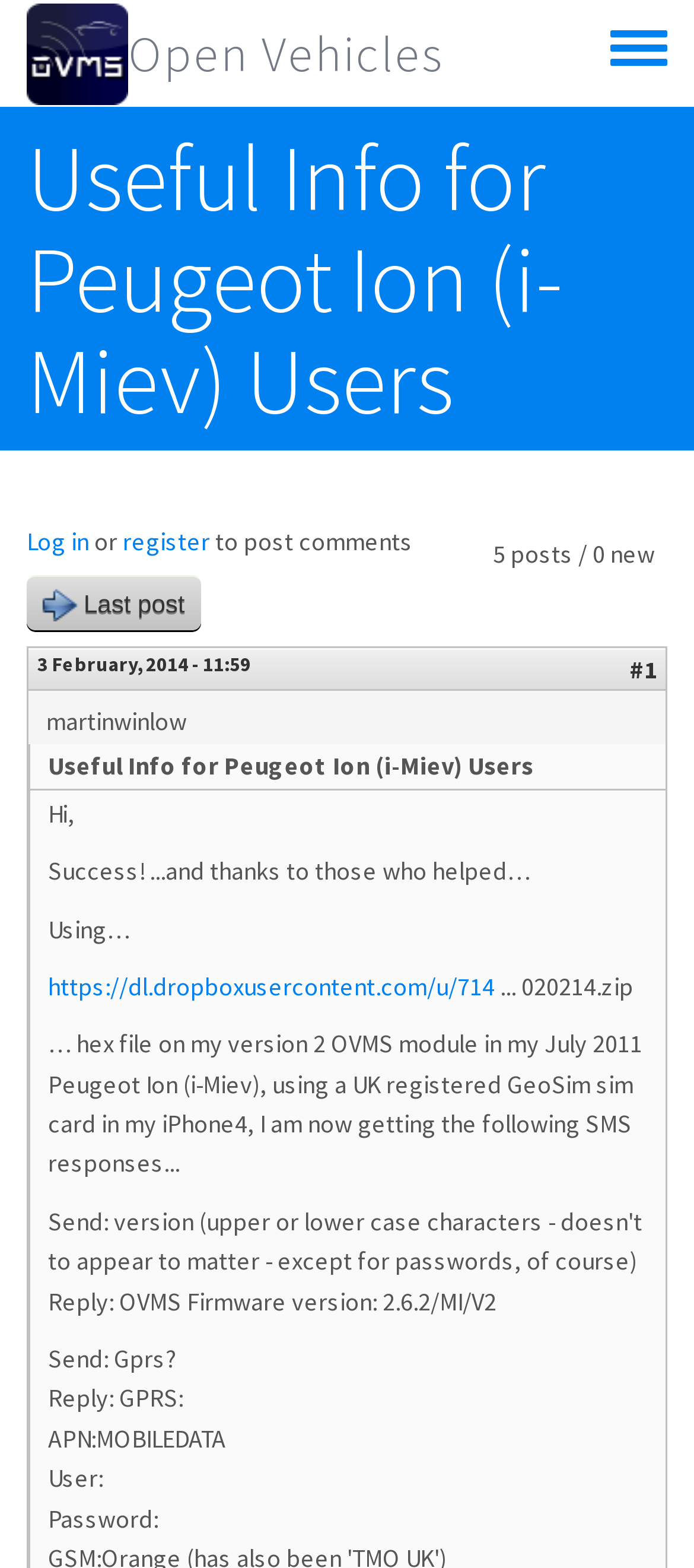Pinpoint the bounding box coordinates of the clickable element to carry out the following instruction: "Click on the 'register' link."

[0.177, 0.335, 0.303, 0.356]